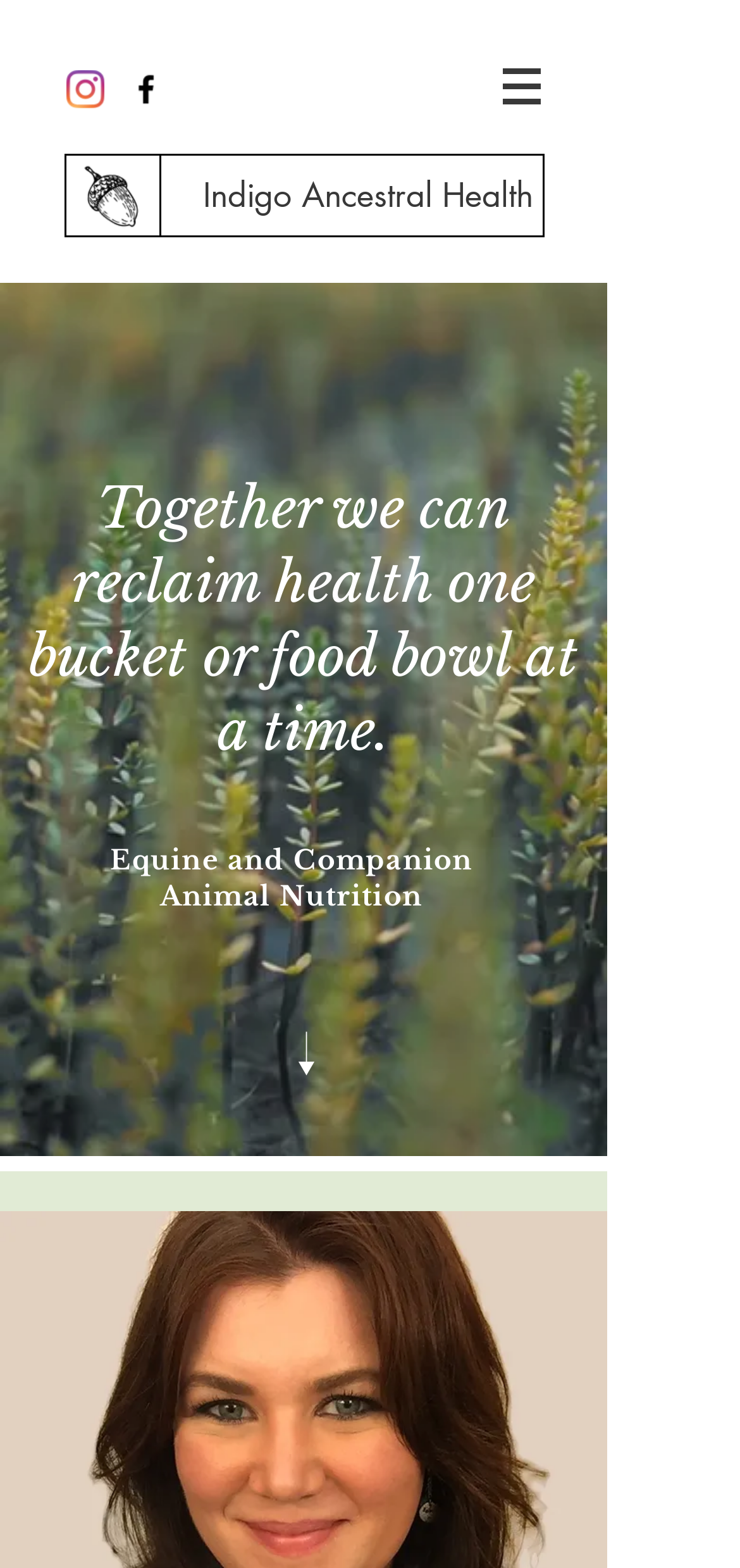What is the main focus of the company?
Refer to the image and give a detailed answer to the question.

The company's focus can be inferred from the headings and the overall structure of the webpage, which mentions 'Equine and Companion Animal Nutrition' and 'whole body wellness', indicating that the company is focused on health and nutrition for animals and humans.